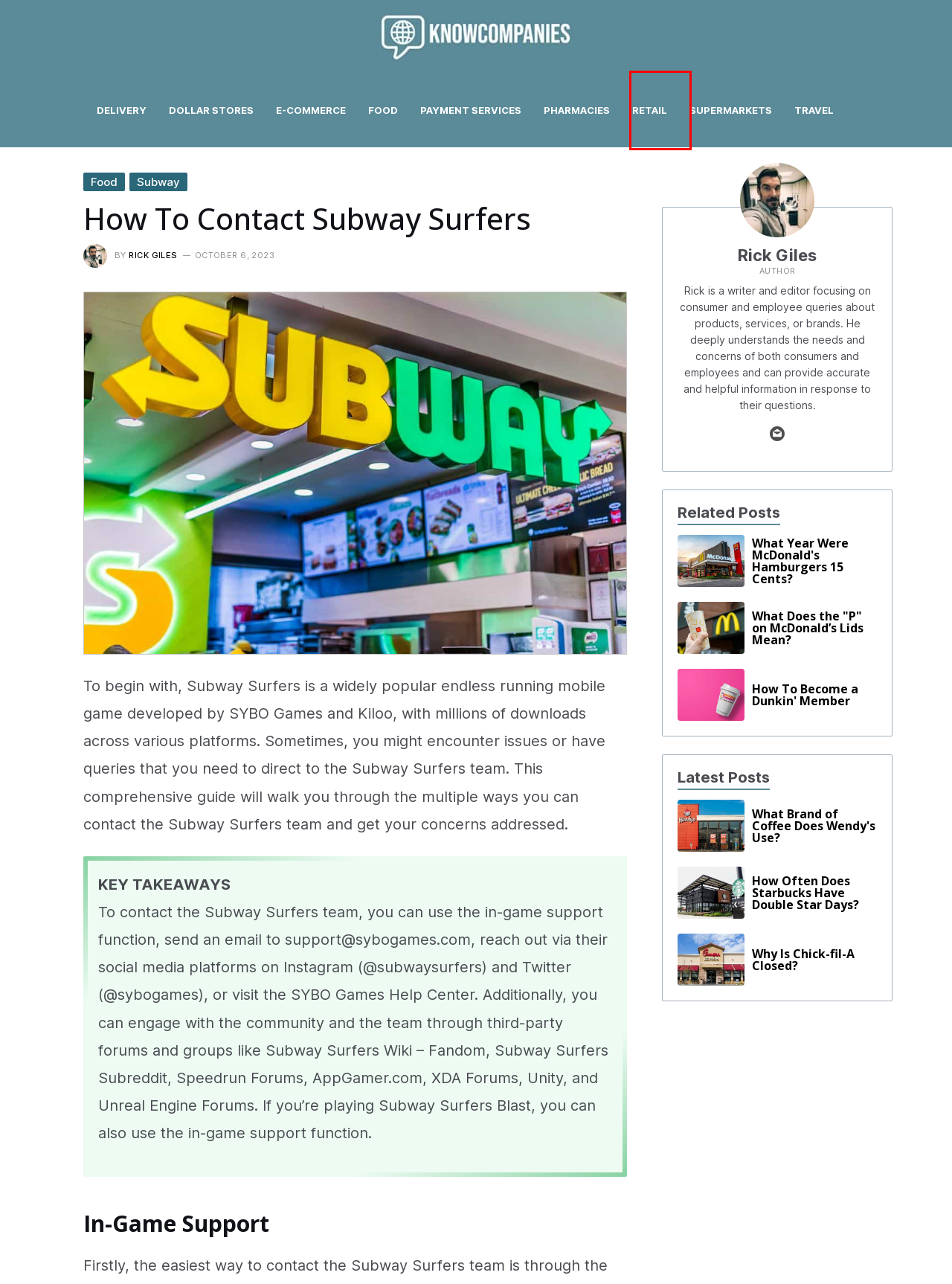Observe the screenshot of a webpage with a red bounding box around an element. Identify the webpage description that best fits the new page after the element inside the bounding box is clicked. The candidates are:
A. Travel - Page 1 | KnowCompanies
B. How To Become a Dunkin' Member | KnowCompanies
C. Food - Page 1 | KnowCompanies
D. Subway - Page 1 | KnowCompanies
E. Retail - Page 1 | KnowCompanies
F. Why Is Chick-fil-A Closed? | KnowCompanies
G. Payment Services - Page 1 | KnowCompanies
H. What Does the "P" on McDonald’s Lids Mean? | KnowCompanies

E